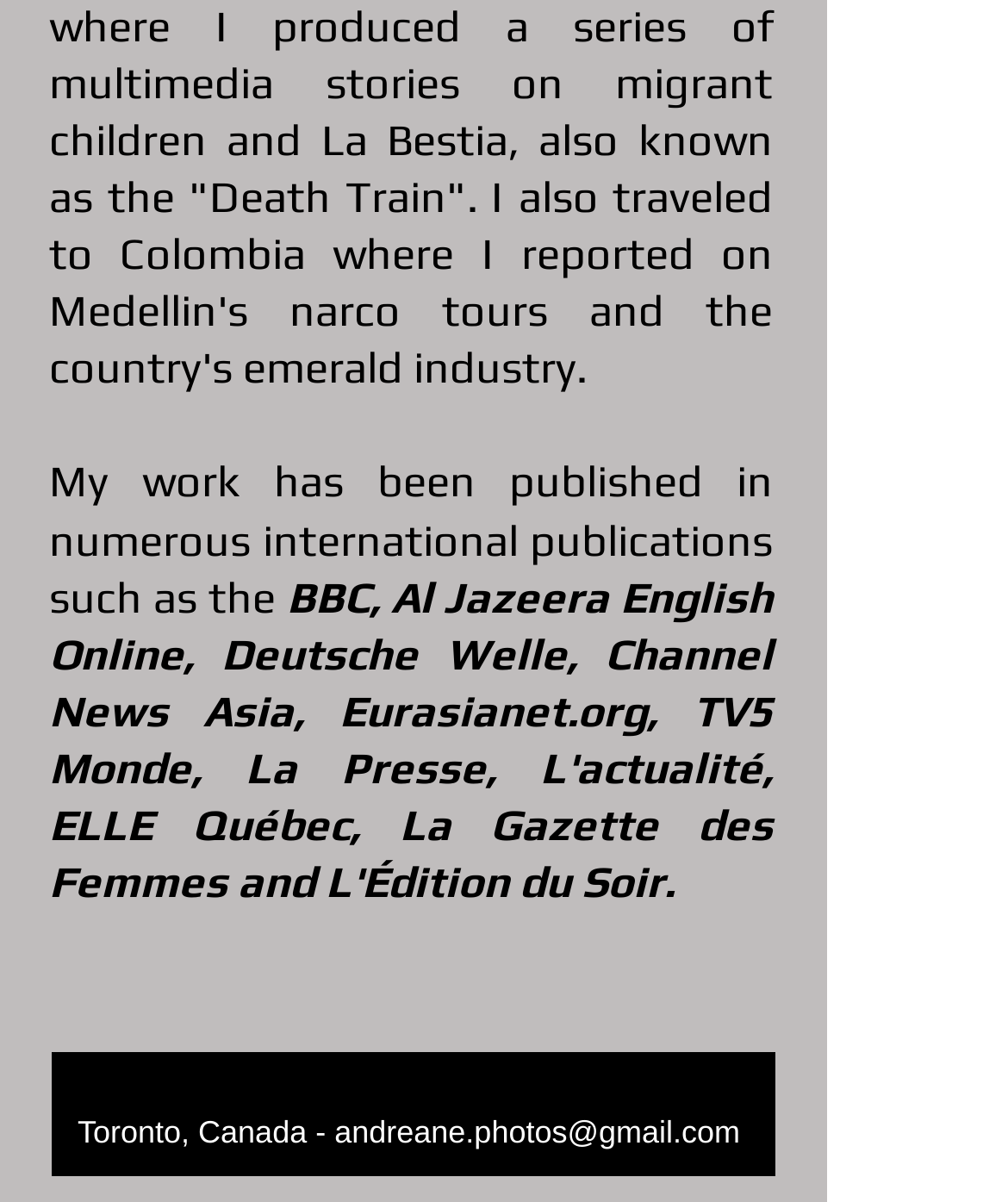Answer in one word or a short phrase: 
How many social media platforms are listed?

3